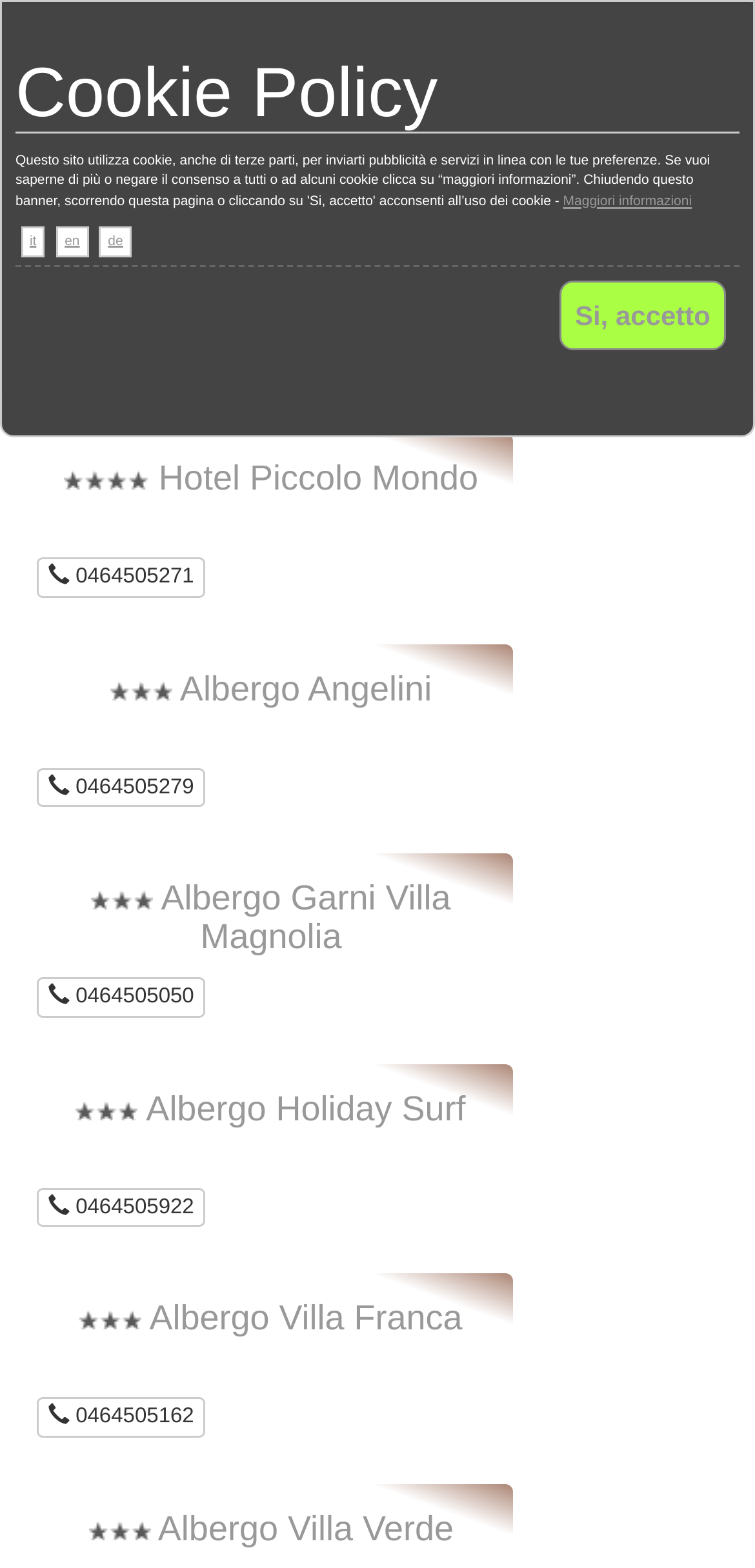From the screenshot, find the bounding box of the UI element matching this description: "Torbole sul Garda". Supply the bounding box coordinates in the form [left, top, right, bottom], each a float between 0 and 1.

[0.0, 0.0, 0.441, 0.062]